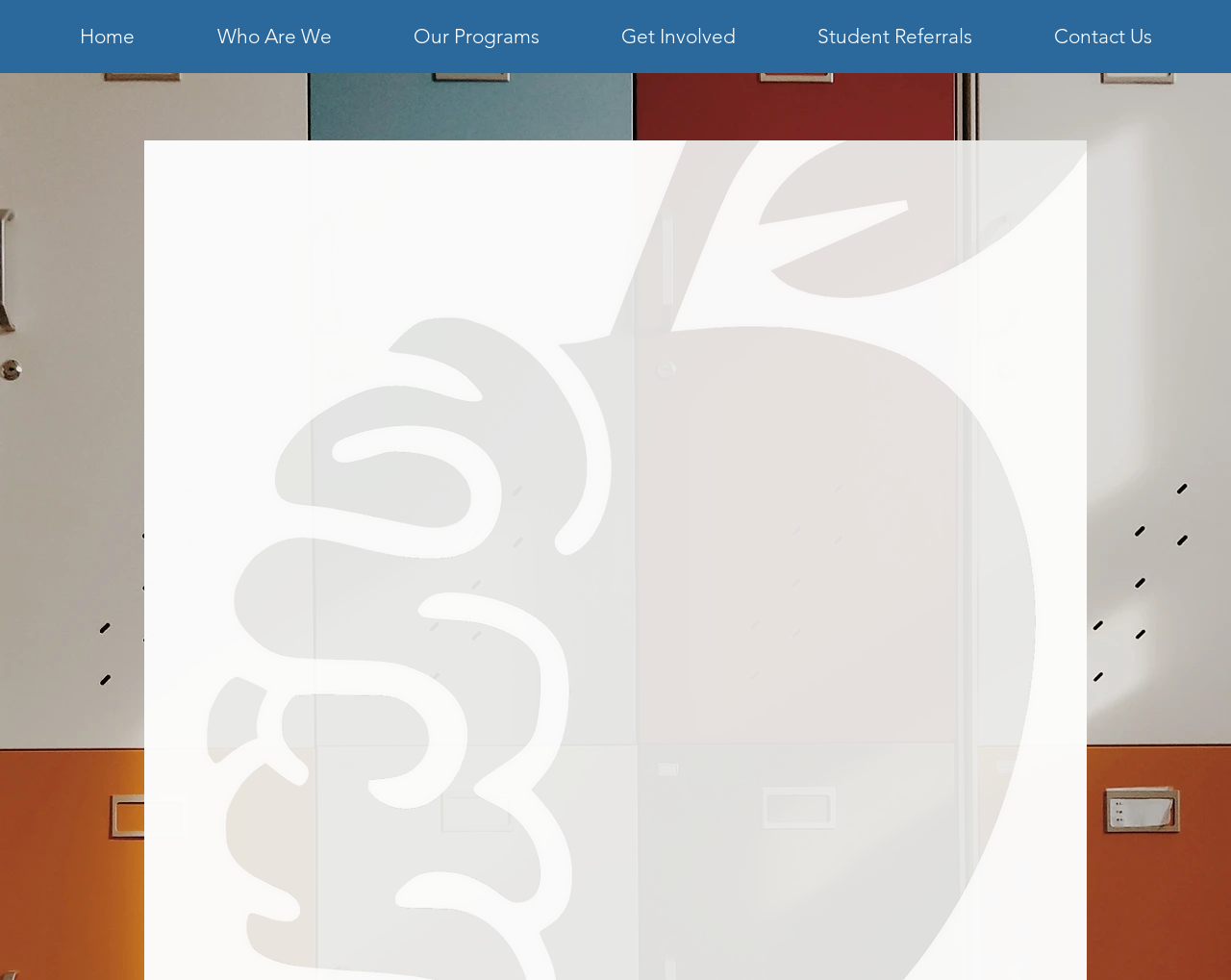What was Claudia's role in Newport Harbor Radiology Associates?
Look at the image and respond with a one-word or short-phrase answer.

billing office manager